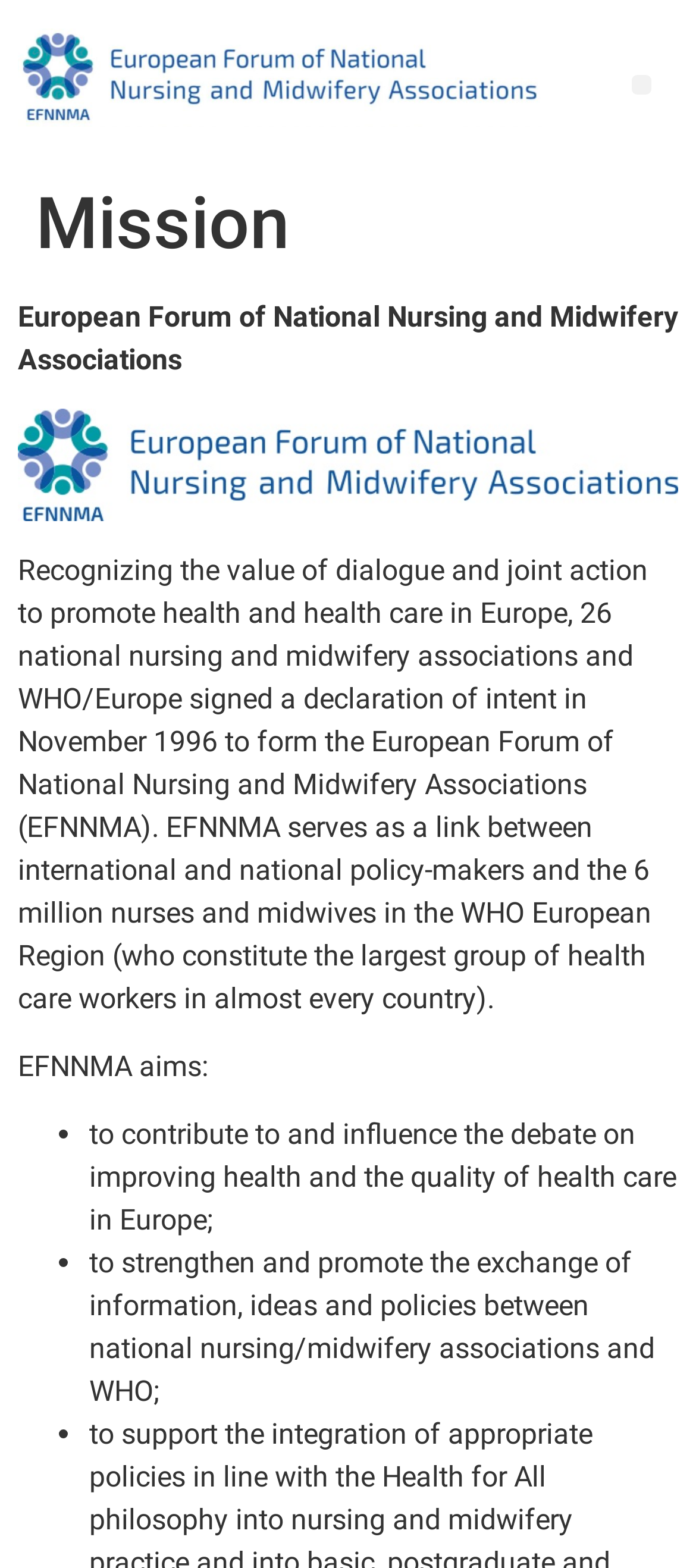Create a detailed summary of the webpage's content and design.

The webpage is about the mission of the European Forum of National Nursing and Midwifery Associations (EFNNMA). At the top left, there is a link and an image, both labeled "EFNNMA". On the top right, there is a button labeled "Menu". 

Below the top section, there is a header with the title "Mission". Underneath the header, there is a paragraph of text that describes the formation of EFNNMA and its purpose. The text explains that EFNNMA serves as a link between international and national policy-makers and the 6 million nurses and midwives in the WHO European Region.

Below this paragraph, there is a figure, followed by a section that outlines the aims of EFNNMA. The aims are presented in a list format, with three bullet points. The first bullet point states that EFNNMA aims to contribute to and influence the debate on improving health and the quality of health care in Europe. The second bullet point aims to strengthen and promote the exchange of information, ideas, and policies between national nursing/midwifery associations and WHO. The third bullet point is not fully described in the provided accessibility tree.